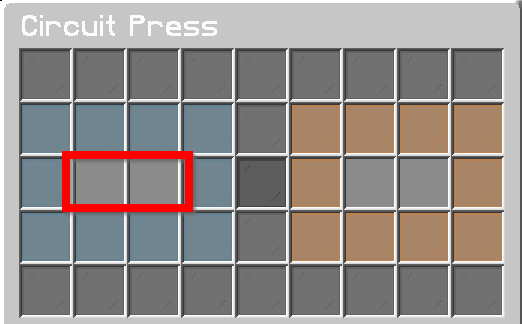Where are the circuit ingredients placed?
Using the image, provide a detailed and thorough answer to the question.

The highlighted area in red marks the two central slots where the circuit ingredients need to be placed in the Circuit Press machine, indicating that these slots are specifically designed for this purpose.